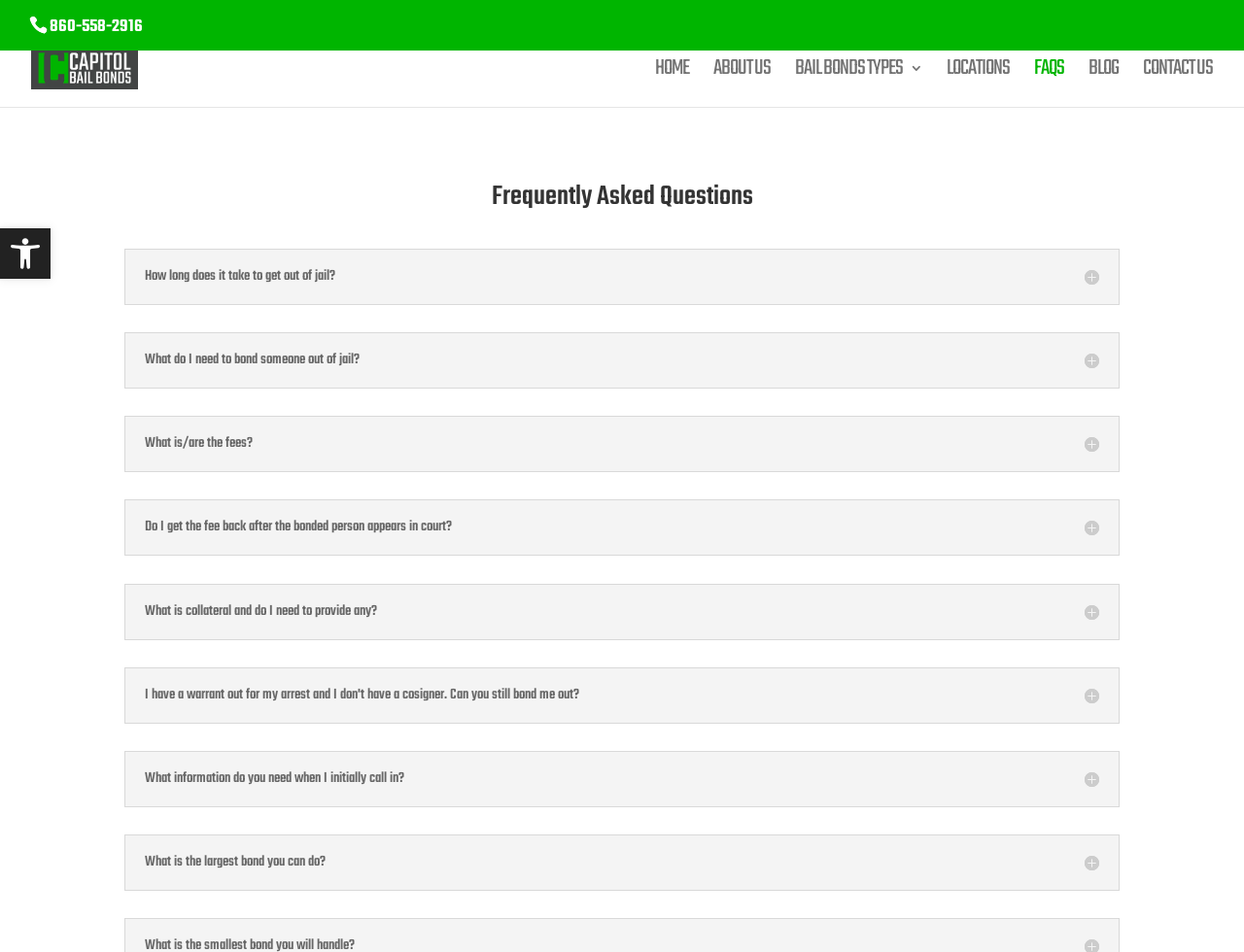Please provide the bounding box coordinates for the element that needs to be clicked to perform the following instruction: "Read press release". The coordinates should be given as four float numbers between 0 and 1, i.e., [left, top, right, bottom].

None